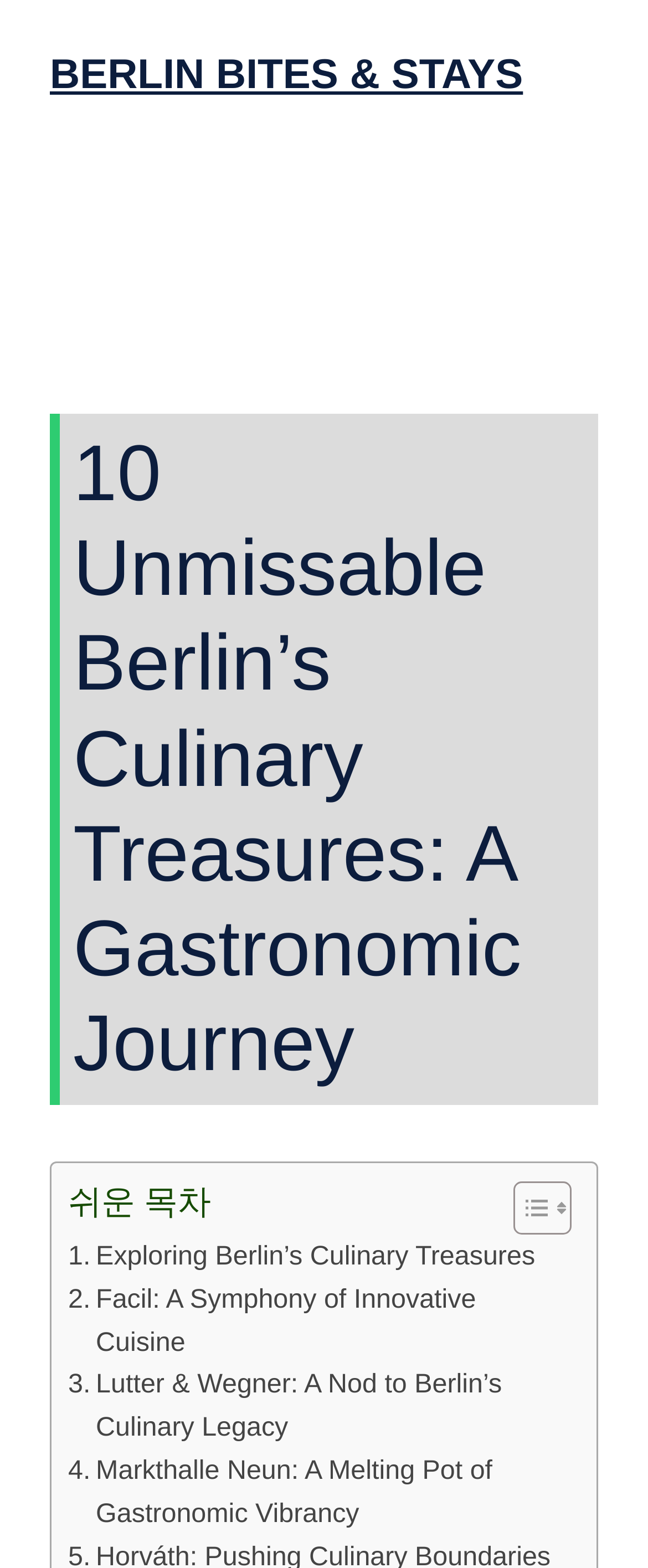Bounding box coordinates are specified in the format (top-left x, top-left y, bottom-right x, bottom-right y). All values are floating point numbers bounded between 0 and 1. Please provide the bounding box coordinate of the region this sentence describes: Menu

[0.782, 0.064, 0.923, 0.106]